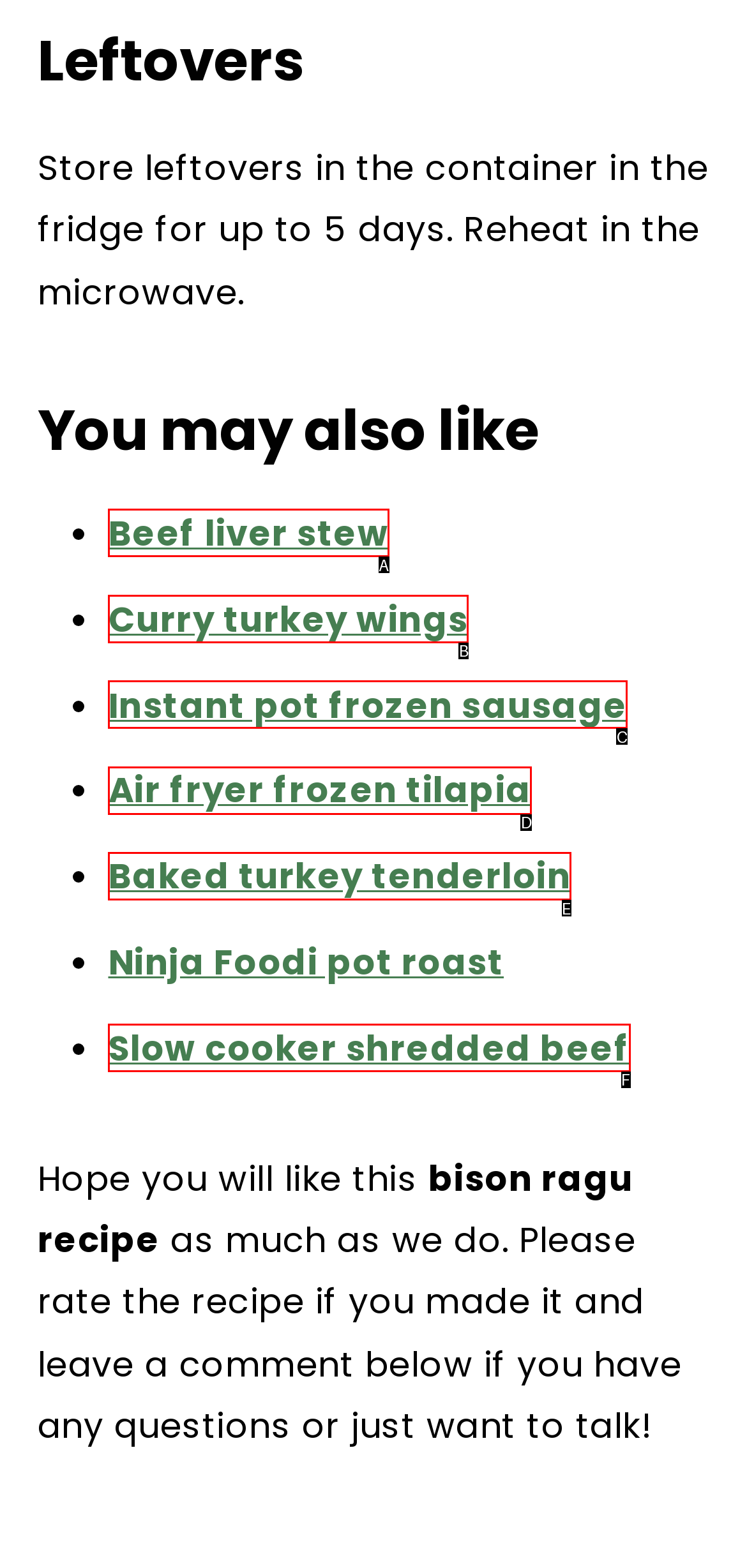Which UI element matches this description: Curry turkey wings?
Reply with the letter of the correct option directly.

B